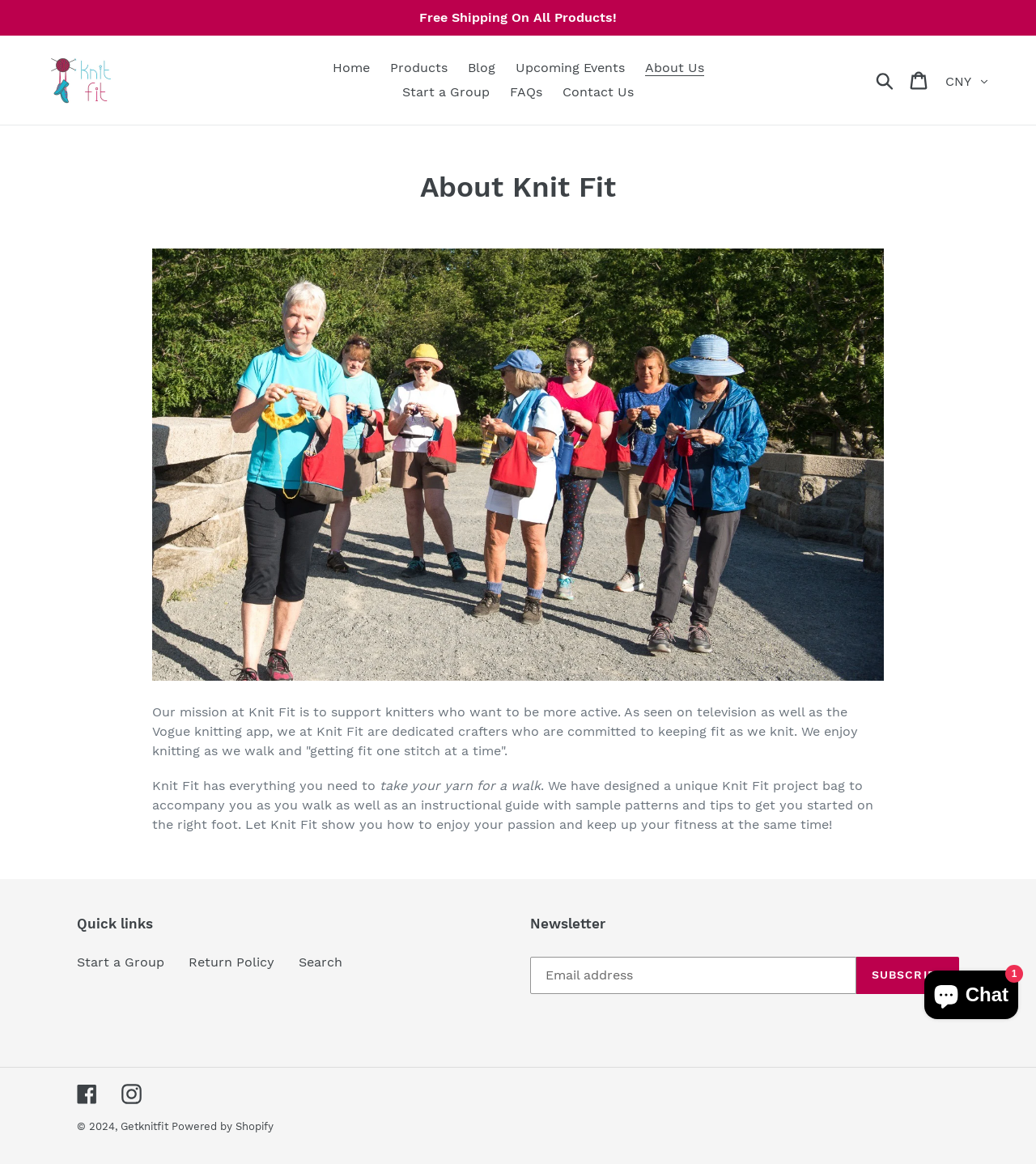Using the description: "About Us", identify the bounding box of the corresponding UI element in the screenshot.

[0.614, 0.048, 0.687, 0.069]